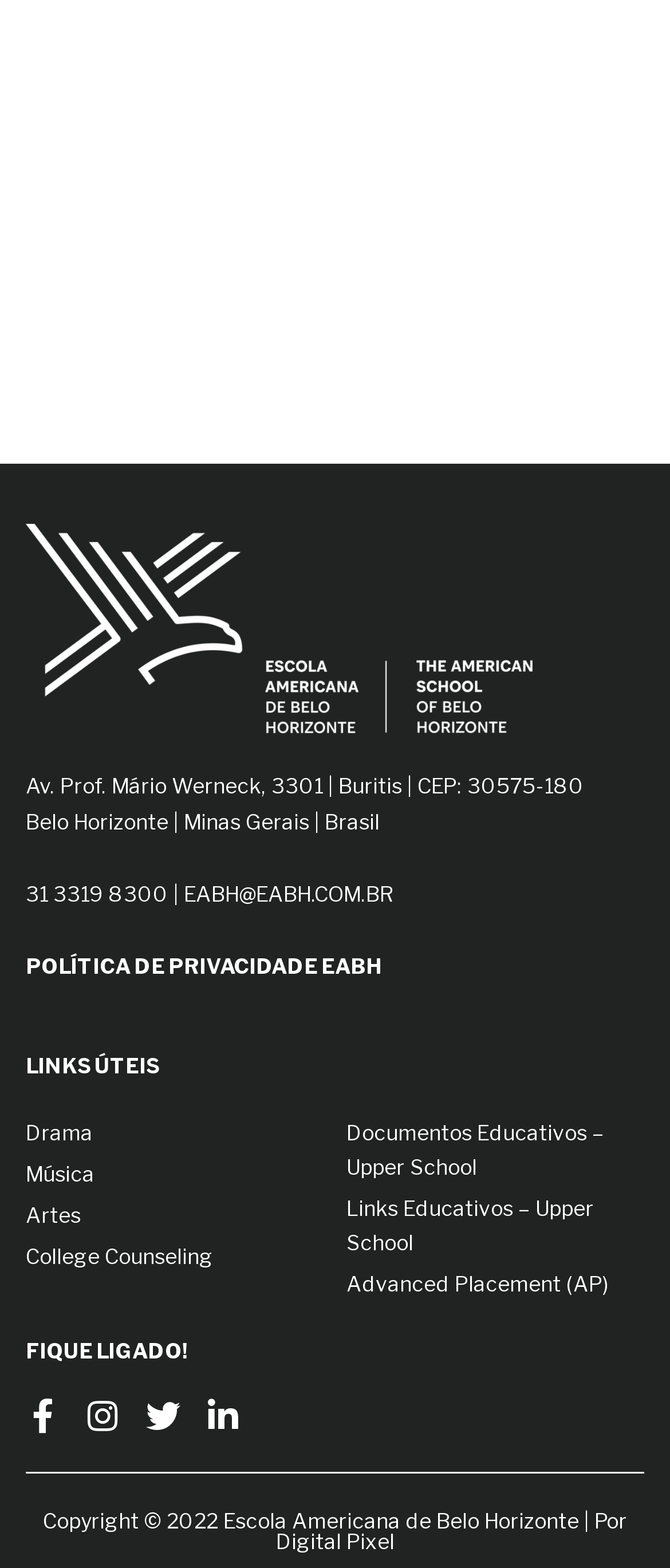What is the address of Escola Americana de Belo Horizonte?
Examine the webpage screenshot and provide an in-depth answer to the question.

The address can be found in the static text element at the top of the page, which reads 'Av. Prof. Mário Werneck, 3301 | Buritis | CEP: 30575-180'.